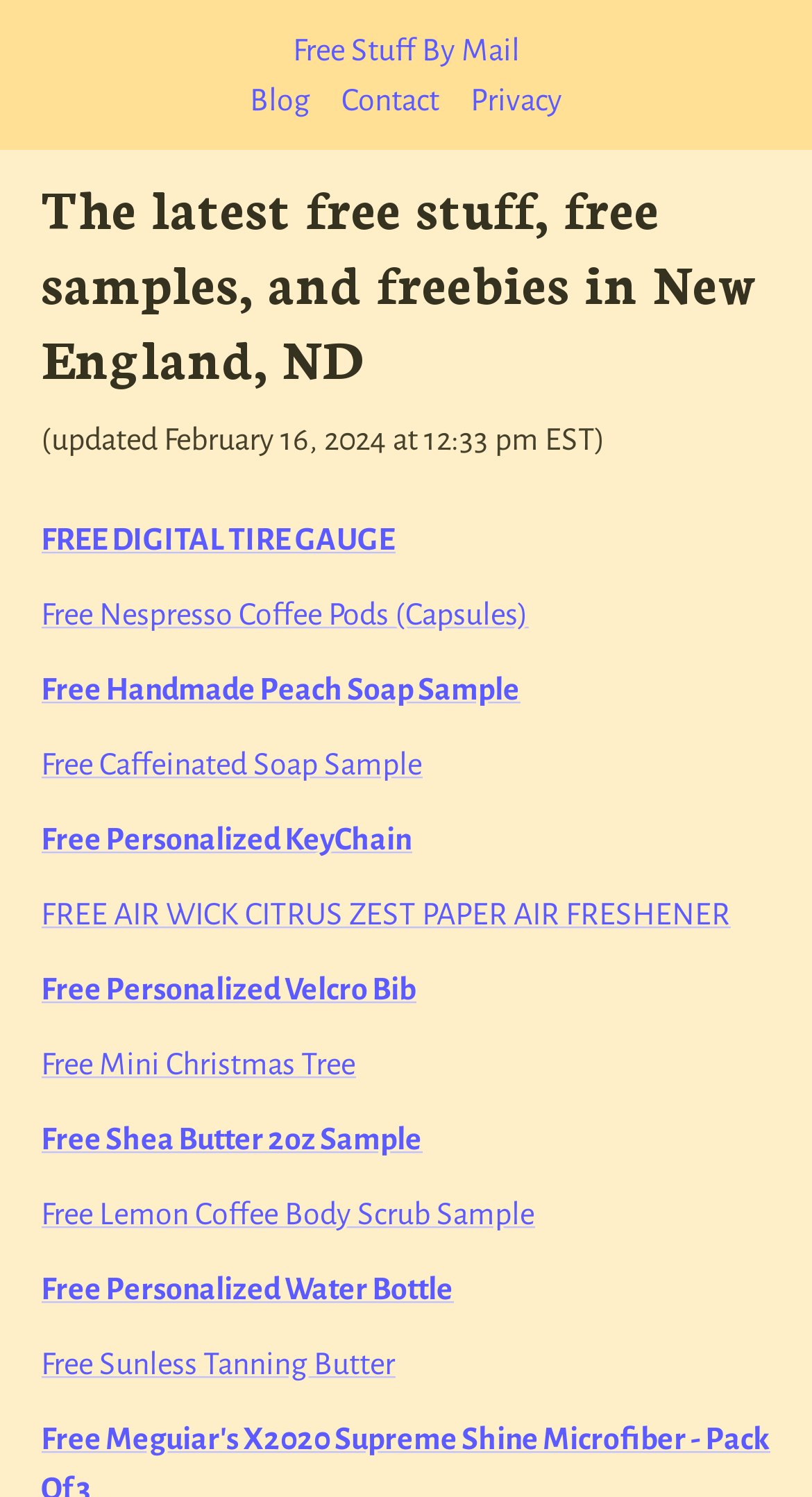What is the latest update time of the free stuff list?
Based on the screenshot, provide your answer in one word or phrase.

12:33 pm EST